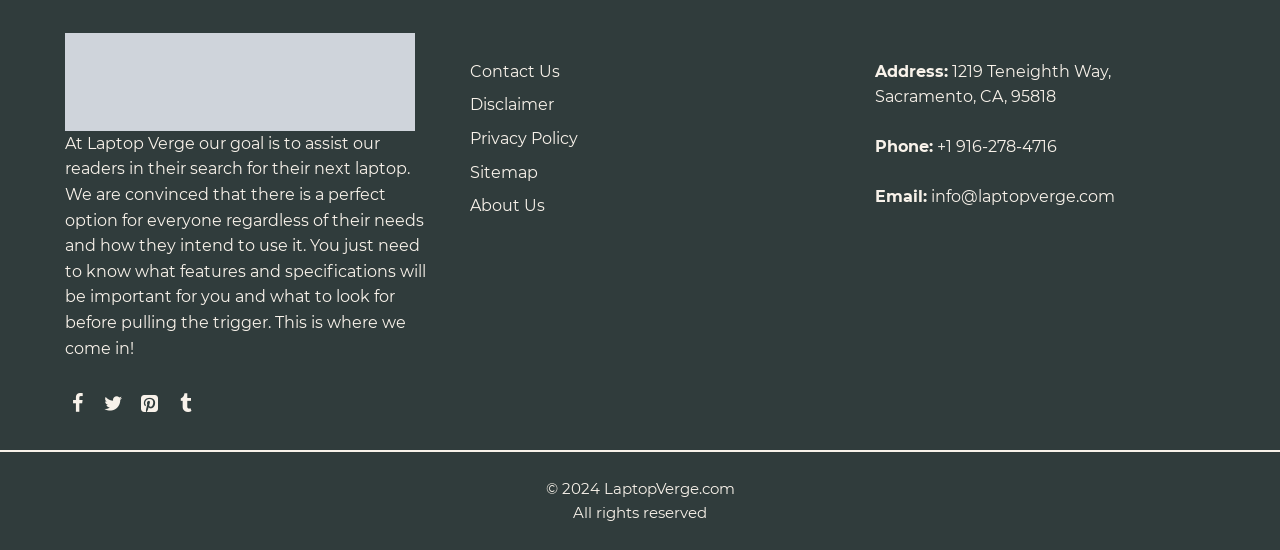Please find the bounding box coordinates of the element that needs to be clicked to perform the following instruction: "Send an email to Laptop Verge". The bounding box coordinates should be four float numbers between 0 and 1, represented as [left, top, right, bottom].

[0.727, 0.339, 0.871, 0.374]